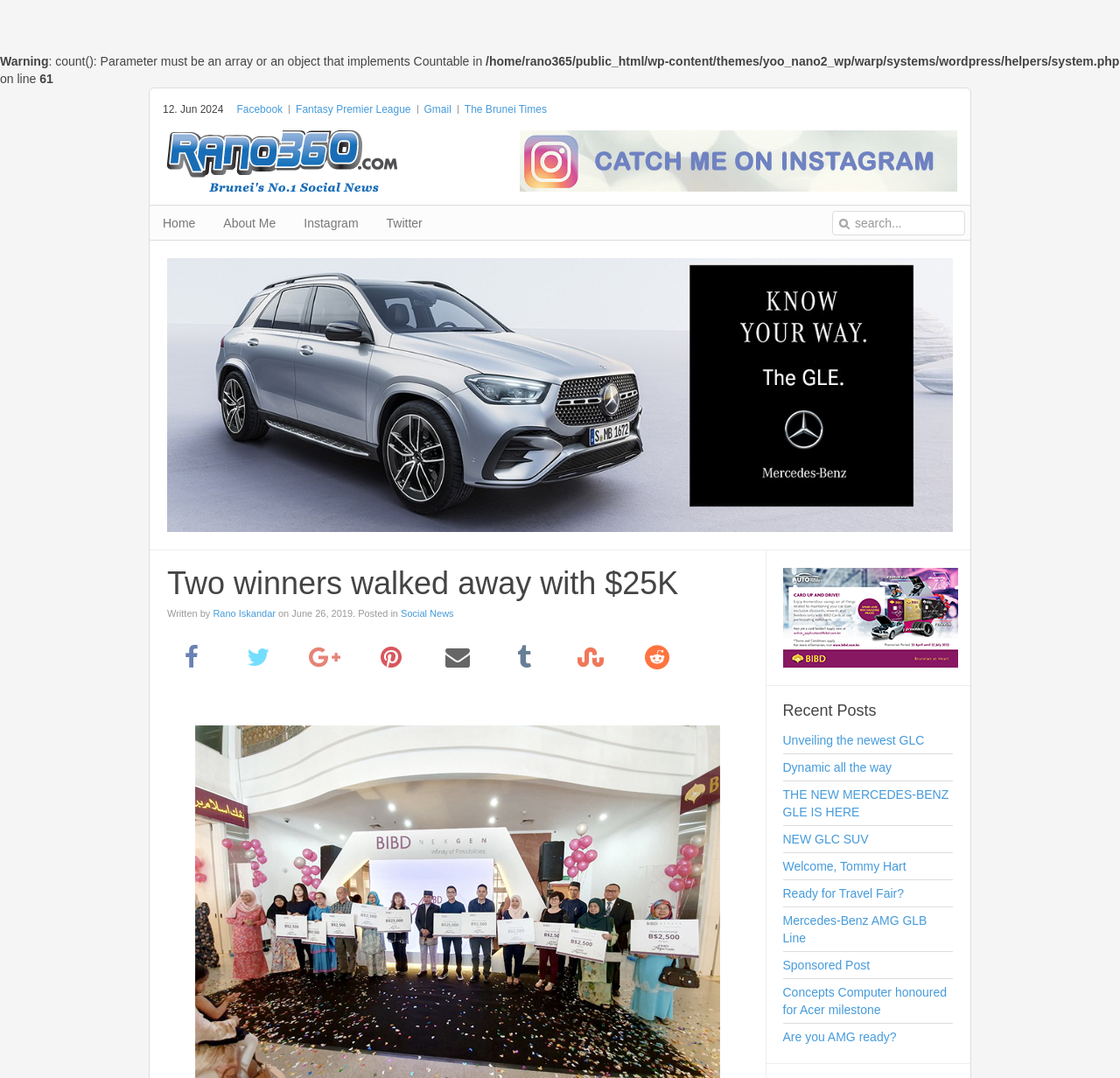Describe the webpage meticulously, covering all significant aspects.

The webpage appears to be a blog or news article page. At the top, there is a warning message with an error description and a file path. Below this, there is a horizontal navigation menu with links to Facebook, Fantasy Premier League, Gmail, and The Brunei Times. 

To the right of this menu, there is a time stamp "12. Jun 2024" and a few links, including "Home", "About Me", "Instagram", and "Twitter". A search bar is located to the right of these links.

The main content of the page is an article with the title "Two winners walked away with $25K". The article is written by Rano Iskandar and was posted on June 26, 2019, in the "Social News" category. The article content is not described in the accessibility tree.

Below the article, there are several social media links and a series of links to other articles, including "Unveiling the newest GLC", "Dynamic all the way", and "Welcome, Tommy Hart". These links are labeled as "Recent Posts".